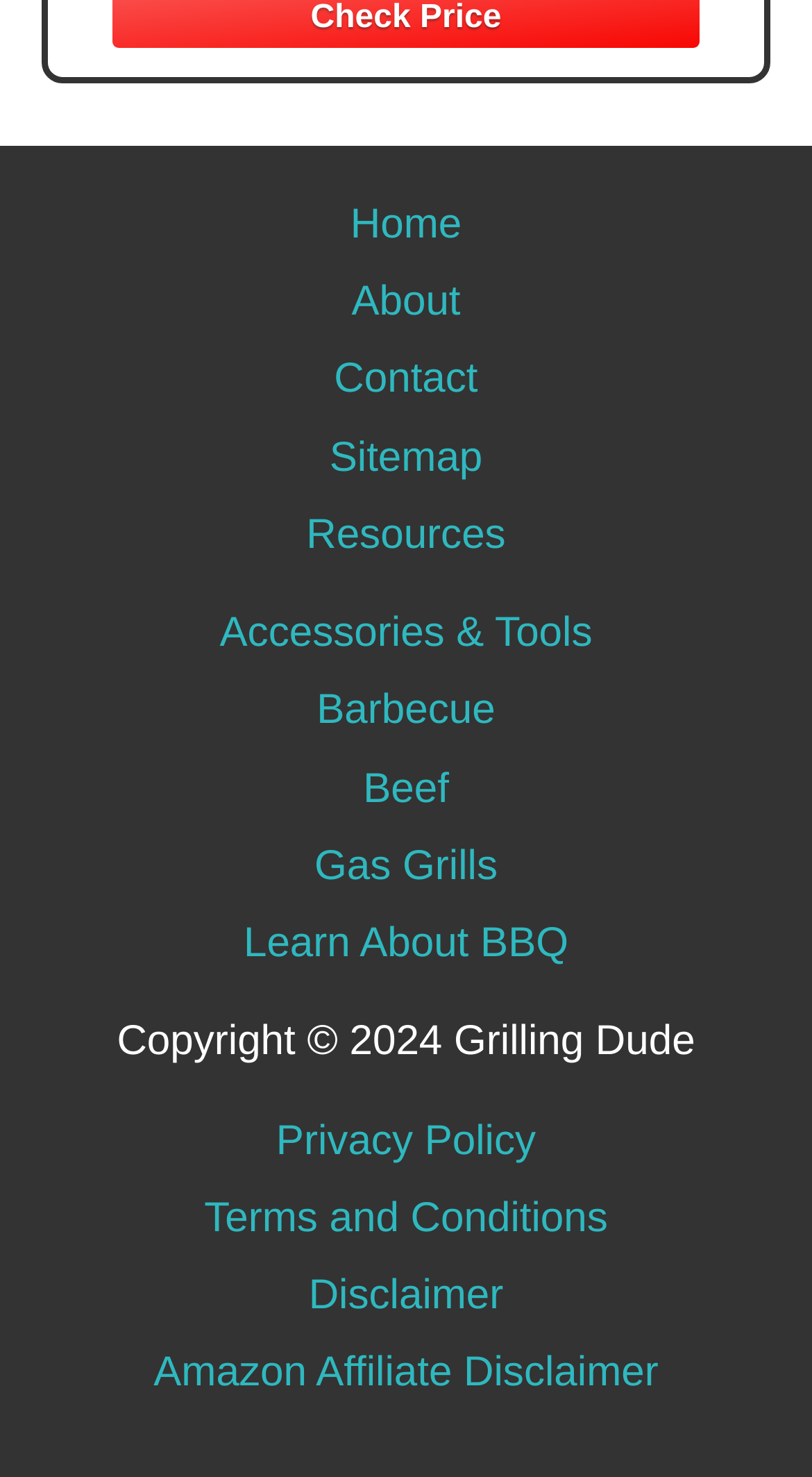Indicate the bounding box coordinates of the element that must be clicked to execute the instruction: "view privacy policy". The coordinates should be given as four float numbers between 0 and 1, i.e., [left, top, right, bottom].

[0.34, 0.757, 0.66, 0.788]